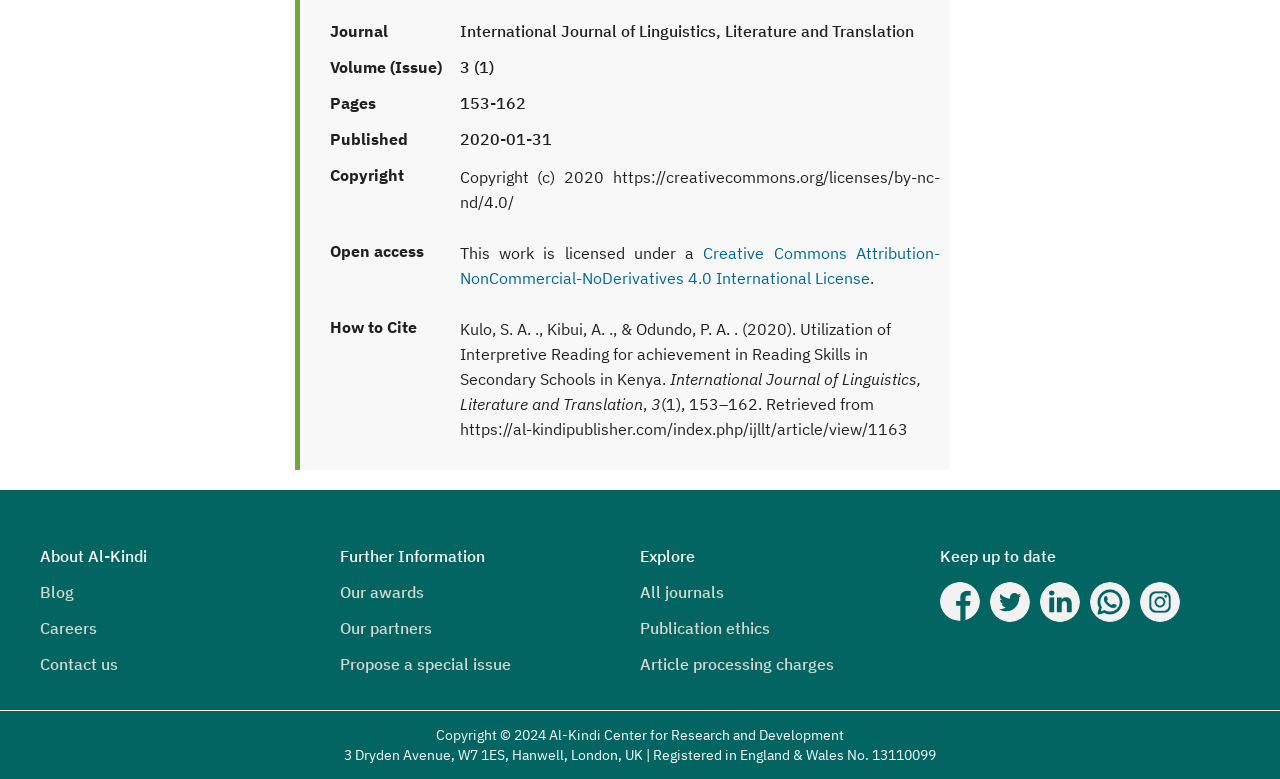What is the publication date of the journal?
Using the visual information from the image, give a one-word or short-phrase answer.

2020-01-31